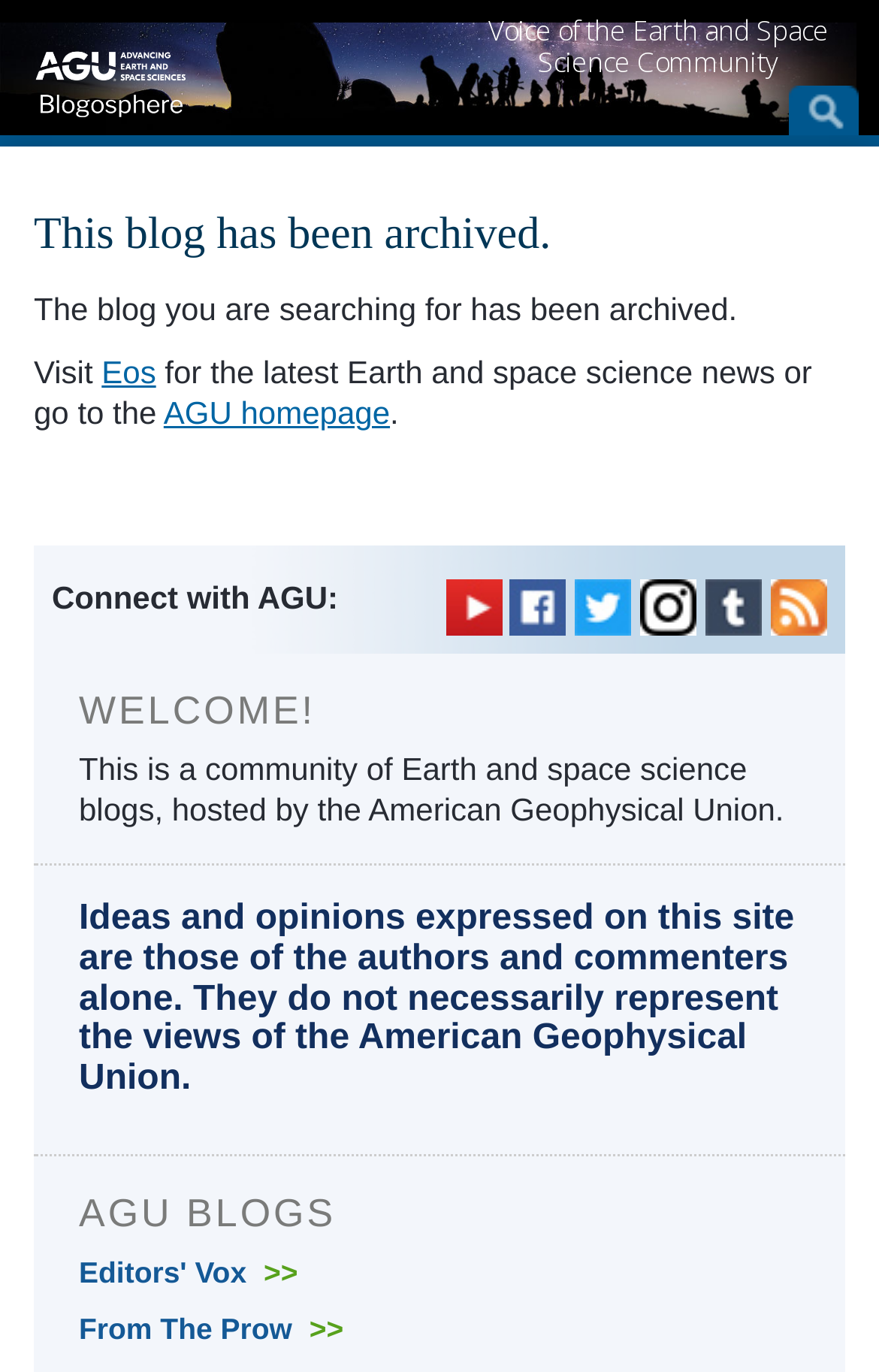Please find the bounding box for the UI element described by: "Editors' Vox >>".

[0.09, 0.916, 0.339, 0.94]